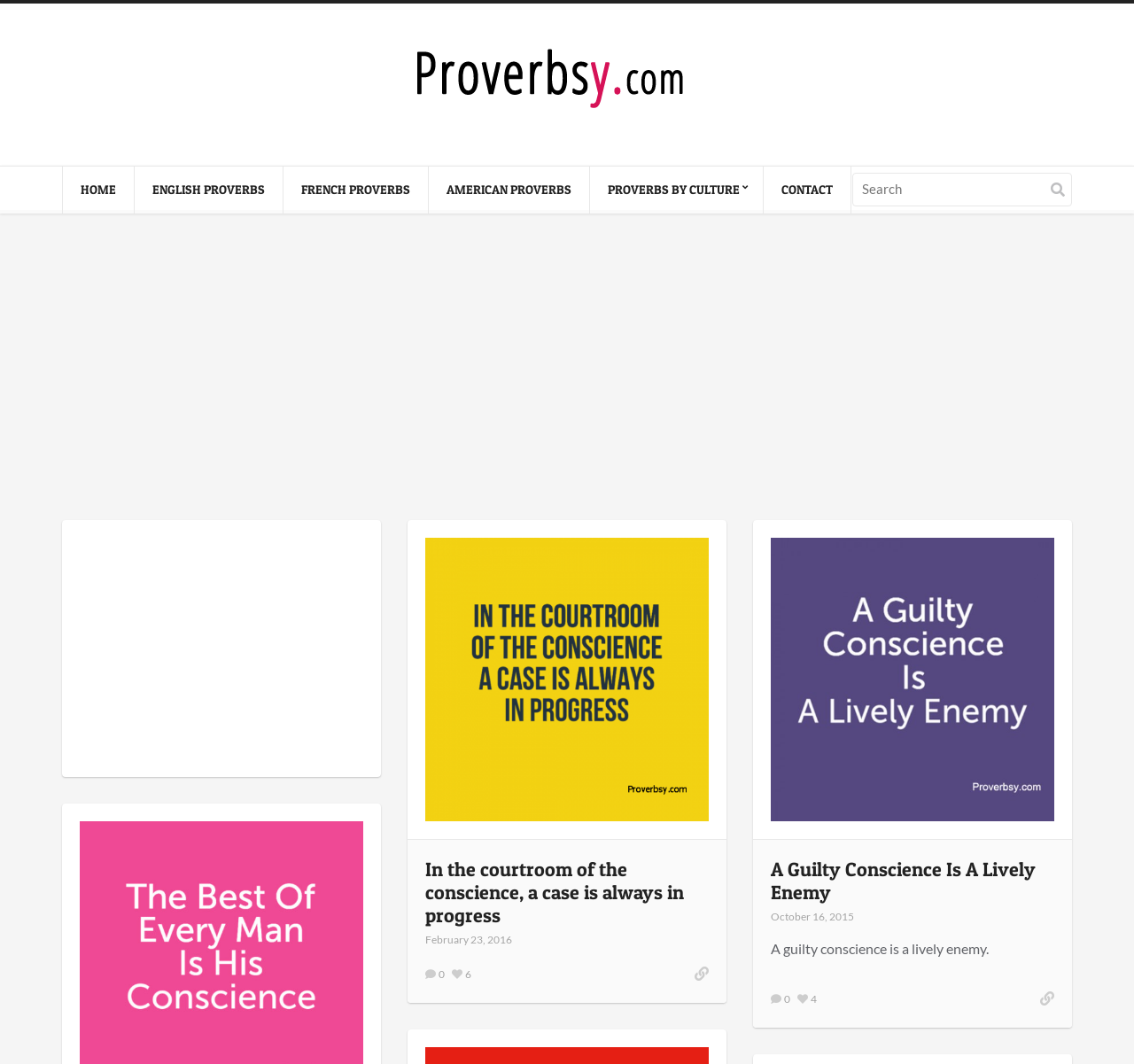Using the description: "Contact", identify the bounding box of the corresponding UI element in the screenshot.

[0.673, 0.156, 0.75, 0.2]